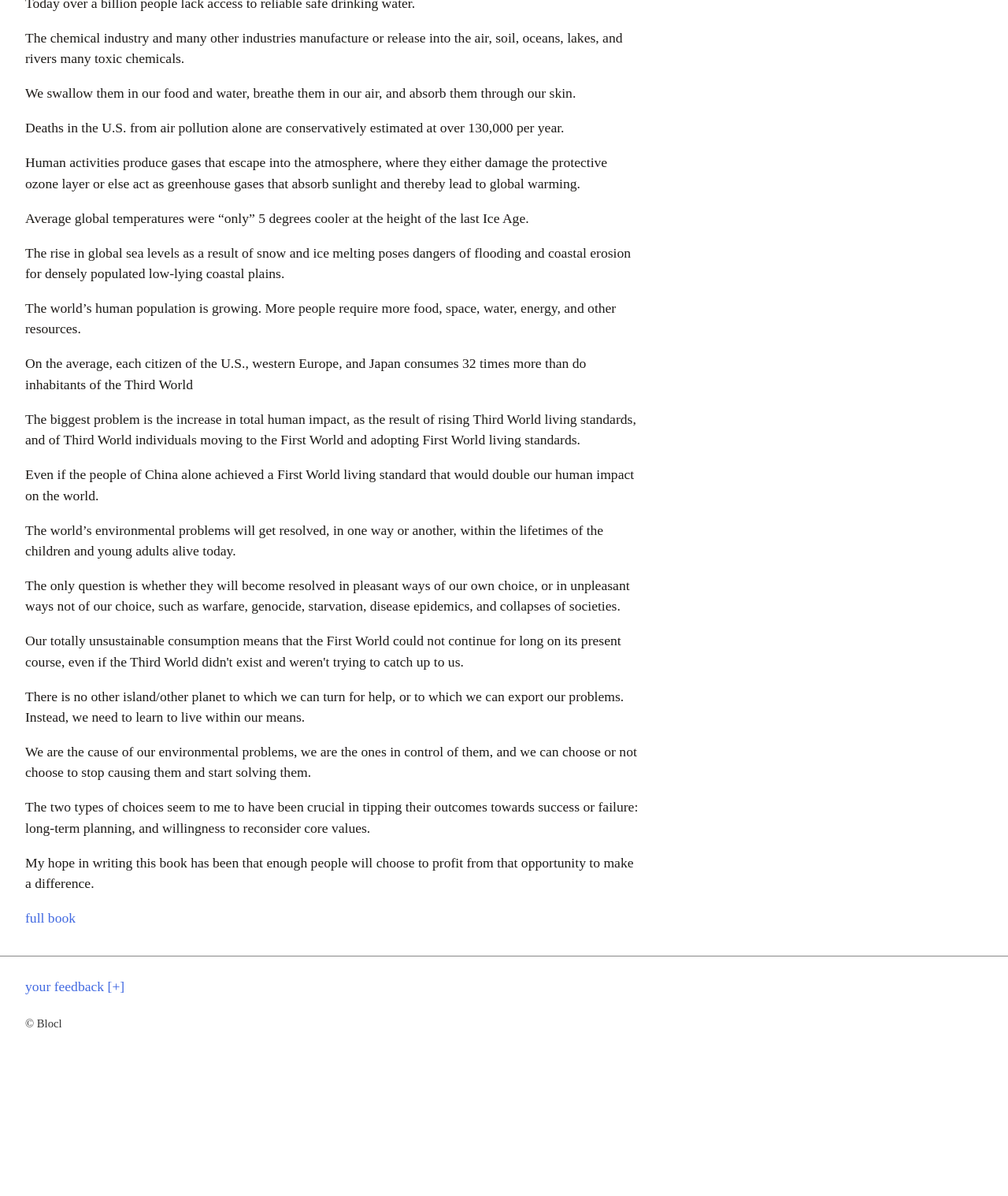What is the ratio of consumption of citizens of the U.S., western Europe, and Japan compared to inhabitants of the Third World?
Based on the screenshot, answer the question with a single word or phrase.

32 times more